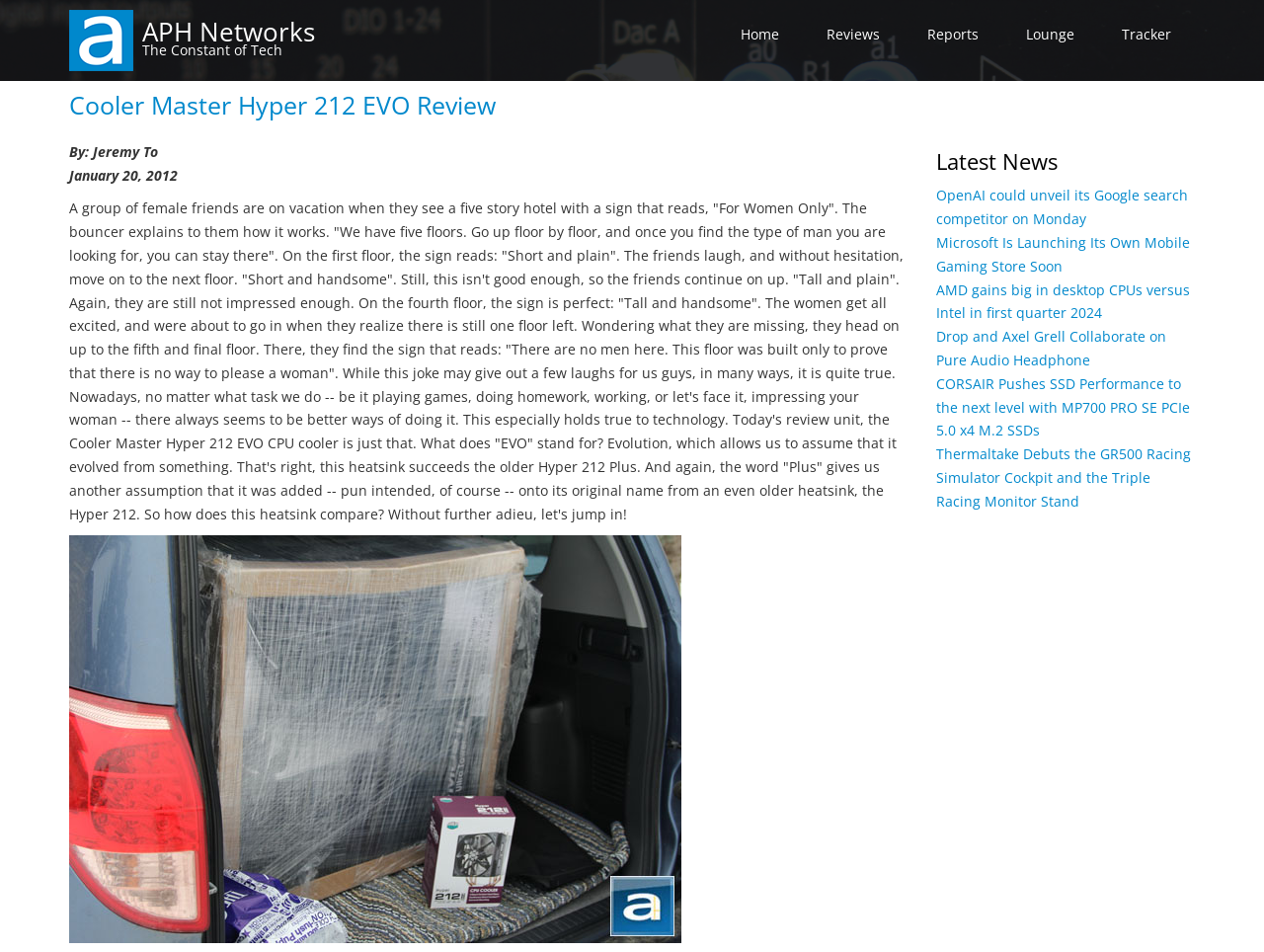What is the name of the CPU cooler being reviewed?
From the details in the image, provide a complete and detailed answer to the question.

The review article is about the Cooler Master Hyper 212 EVO CPU cooler, which is mentioned in the heading 'Cooler Master Hyper 212 EVO Review' and also in the article content.